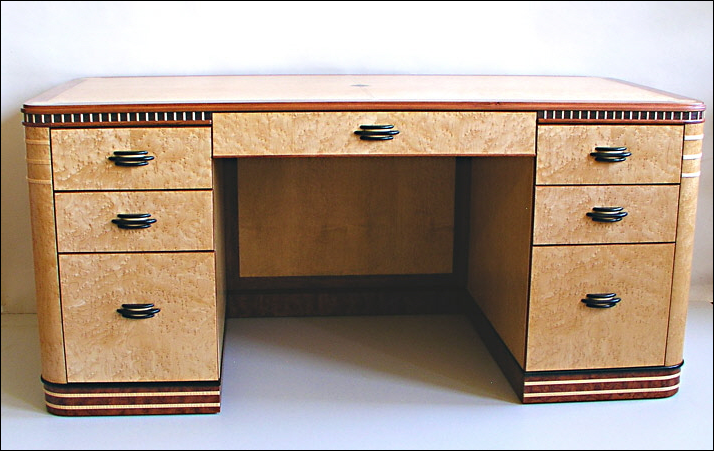Please provide a brief answer to the following inquiry using a single word or phrase:
What is the shape of the desk top?

Rectangular